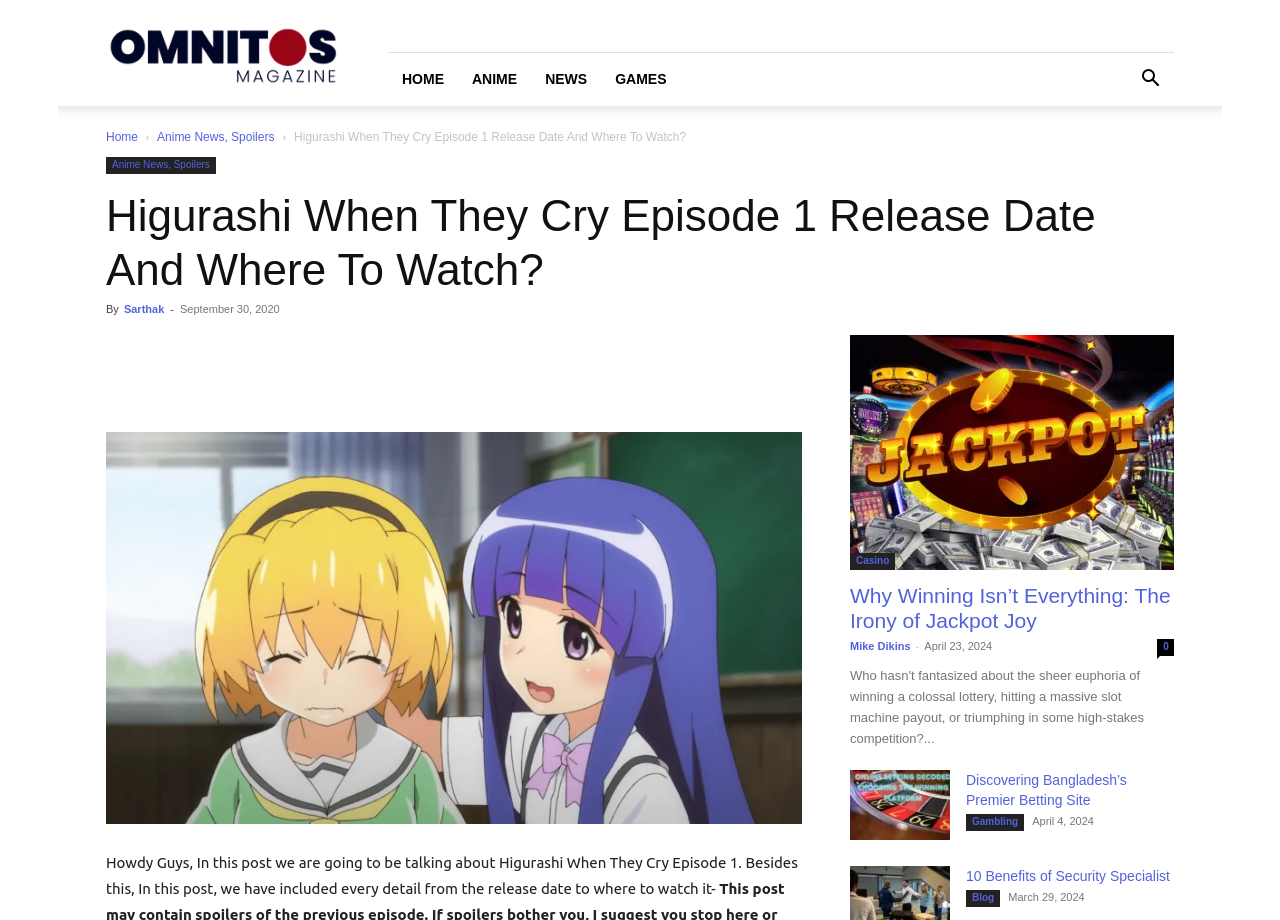Based on the element description: "Mike Dikins", identify the bounding box coordinates for this UI element. The coordinates must be four float numbers between 0 and 1, listed as [left, top, right, bottom].

[0.664, 0.696, 0.711, 0.709]